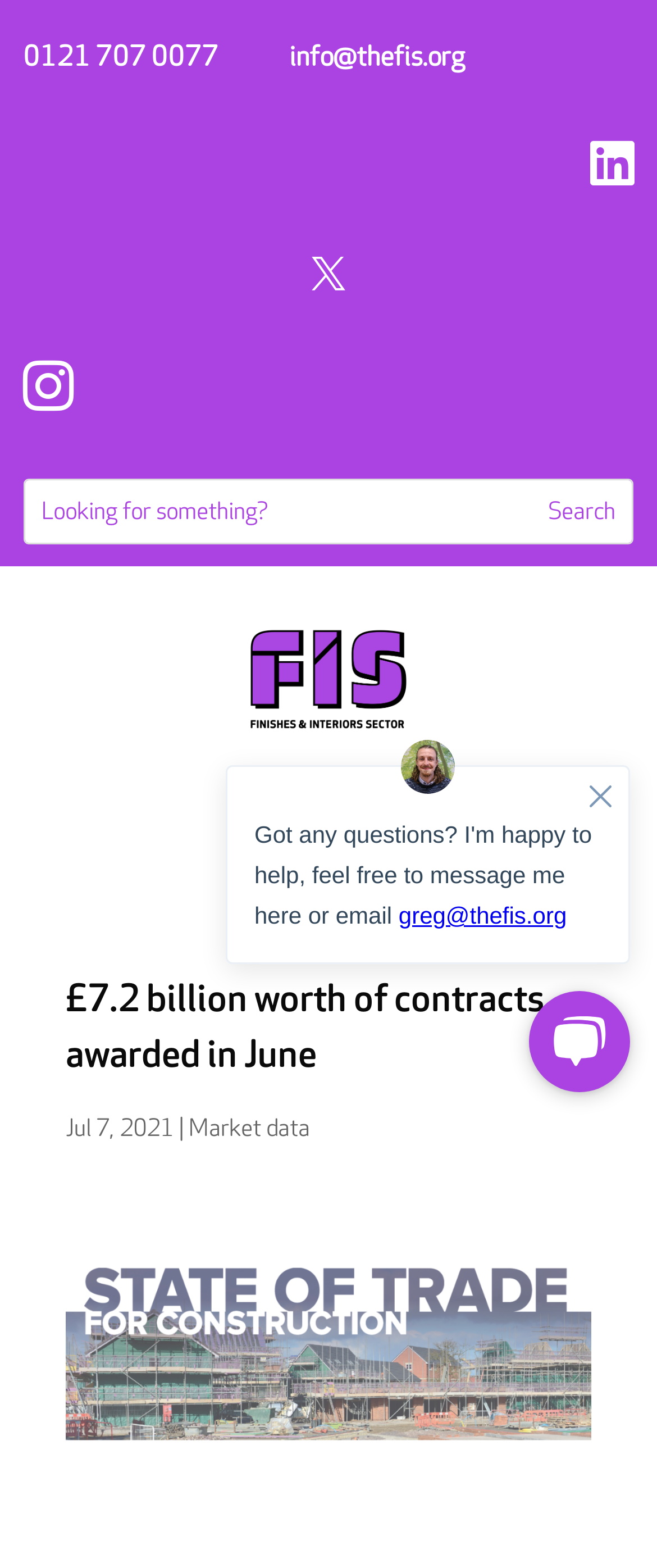Offer a comprehensive description of the webpage’s content and structure.

The webpage appears to be an article or news page from FIS, with a focus on a specific topic. At the top, there is a header section with contact information, including a phone number "0121 707 0077" and an email address "info@thefis.org". 

To the right of the contact information, there are three social media links, represented by icons. Below the header section, there is a search bar where users can input text to search for something. The search bar is accompanied by a "Search" button.

The main content of the page is a news article with a heading that reads "£7.2 billion worth of contracts awarded in June". The article is dated "Jul 7, 2021" and has a link to "Market data" below the date. 

On the right side of the page, there is an image, and below it, a chat widget is embedded, taking up a significant portion of the page. The chat widget appears to be an interactive element, possibly allowing users to engage with the website or other users.

Overall, the webpage is organized with clear sections for contact information, search functionality, main content, and interactive elements.